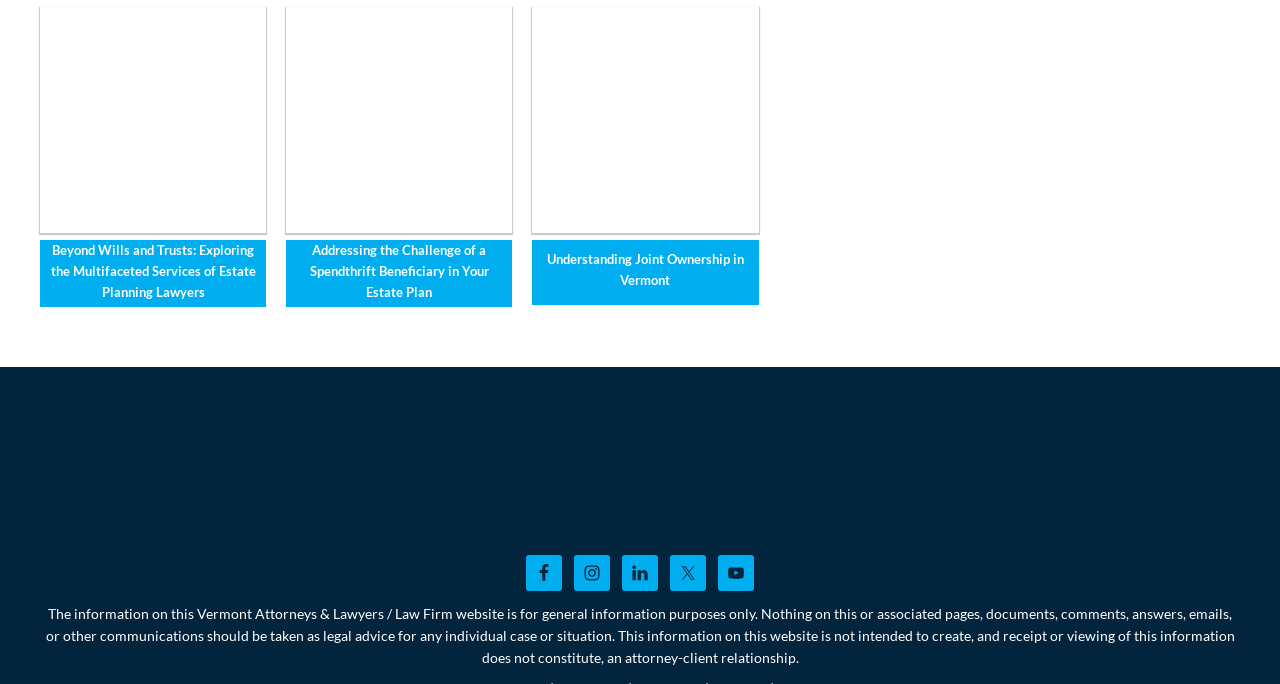Find the bounding box coordinates of the element you need to click on to perform this action: 'Learn about 'Spendthrift beneficiary''. The coordinates should be represented by four float values between 0 and 1, in the format [left, top, right, bottom].

[0.224, 0.319, 0.4, 0.346]